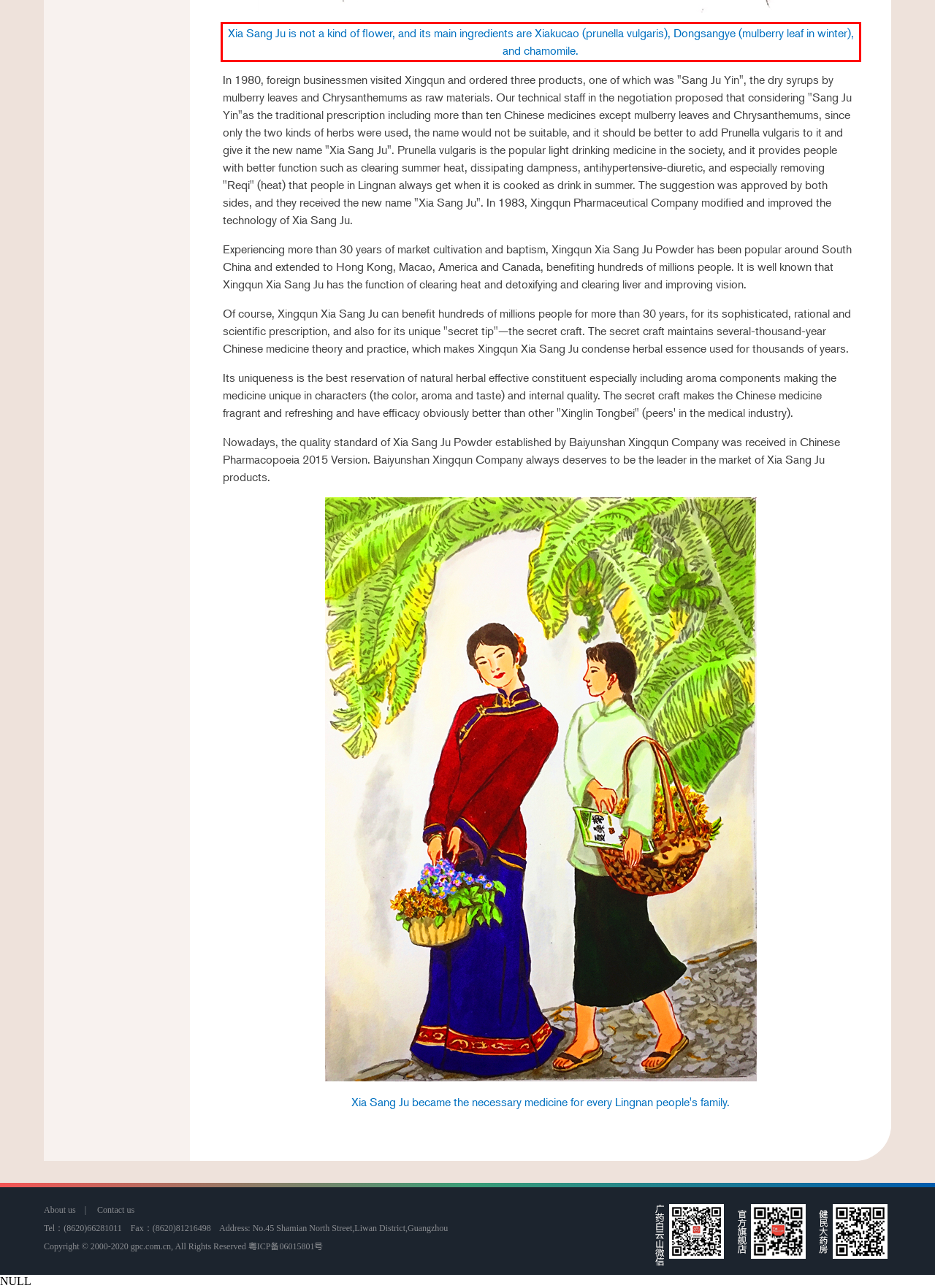You have a screenshot of a webpage, and there is a red bounding box around a UI element. Utilize OCR to extract the text within this red bounding box.

Xia Sang Ju is not a kind of flower, and its main ingredients are Xiakucao (prunella vulgaris), Dongsangye (mulberry leaf in winter), and chamomile.